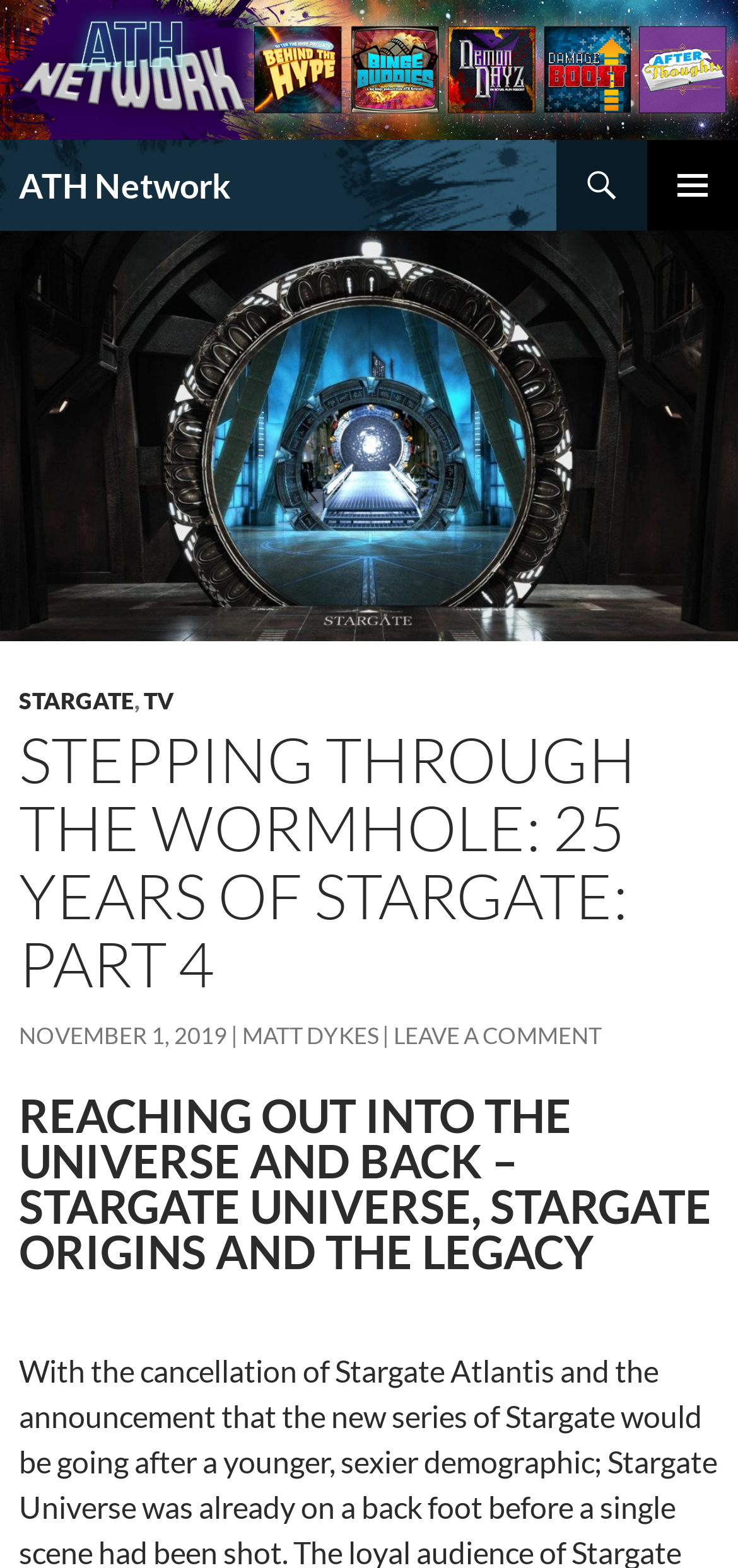Locate the bounding box coordinates of the area where you should click to accomplish the instruction: "go to ATH Network".

[0.0, 0.03, 1.0, 0.053]